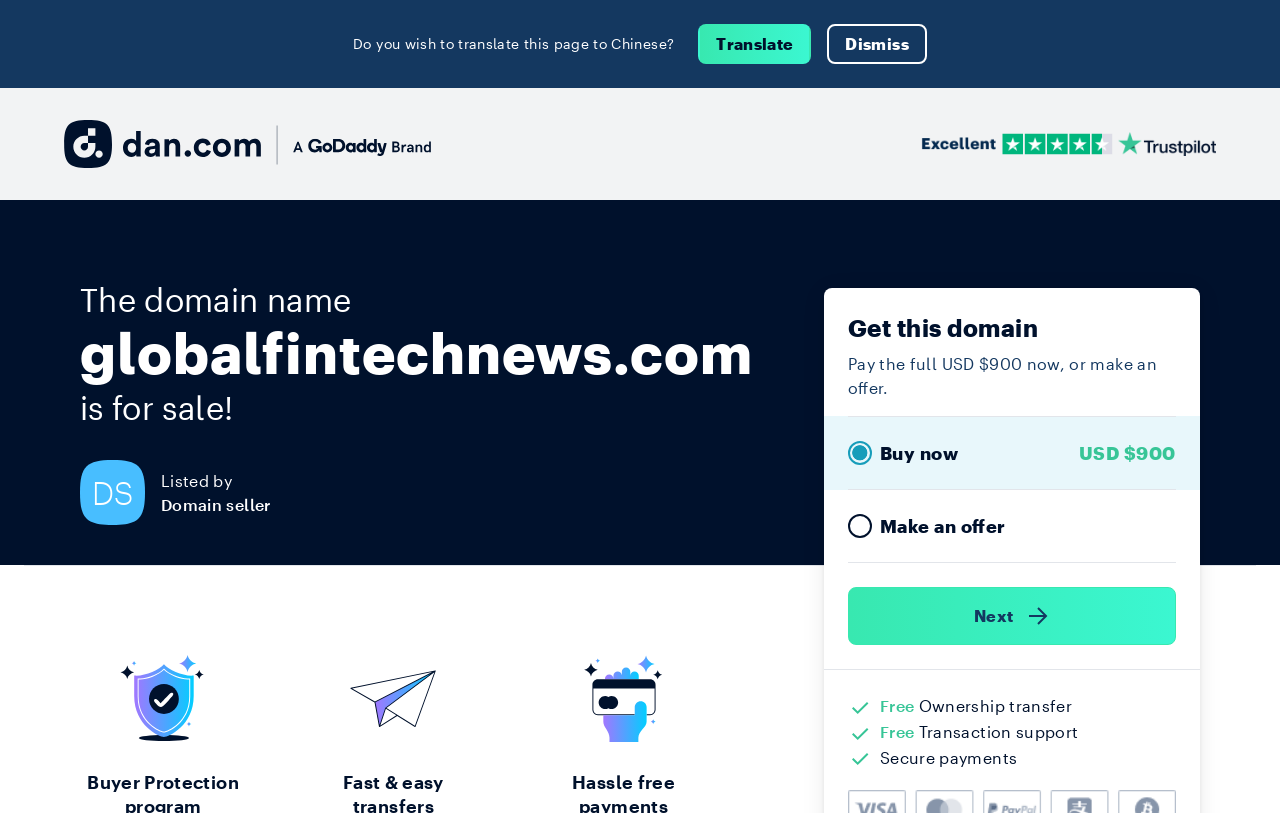From the webpage screenshot, predict the bounding box coordinates (top-left x, top-left y, bottom-right x, bottom-right y) for the UI element described here: Dismiss

[0.646, 0.03, 0.724, 0.079]